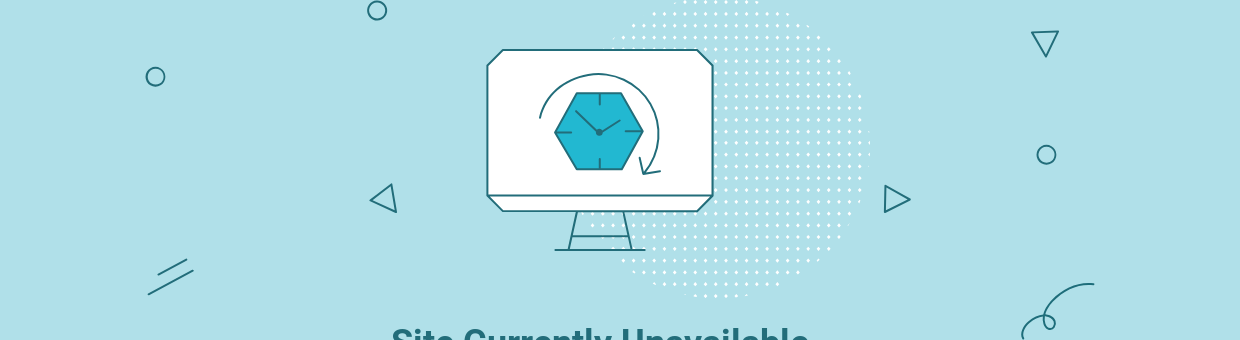Provide a comprehensive description of the image.

The image features a stylized depiction of a desktop computer monitor displaying a hexagonal icon with a clock inside, symbolizing downtime or maintenance. The monitor is set against a light blue background adorned with various geometric shapes, including circles and triangles, creating a modern and playful aesthetic. Below the monitor, the text "Site Currently Unavailable" is prominently displayed, indicating that the webpage or site is inaccessible at the moment. This image serves as a visual notification to users, conveying the site’s status while maintaining an engaging design.